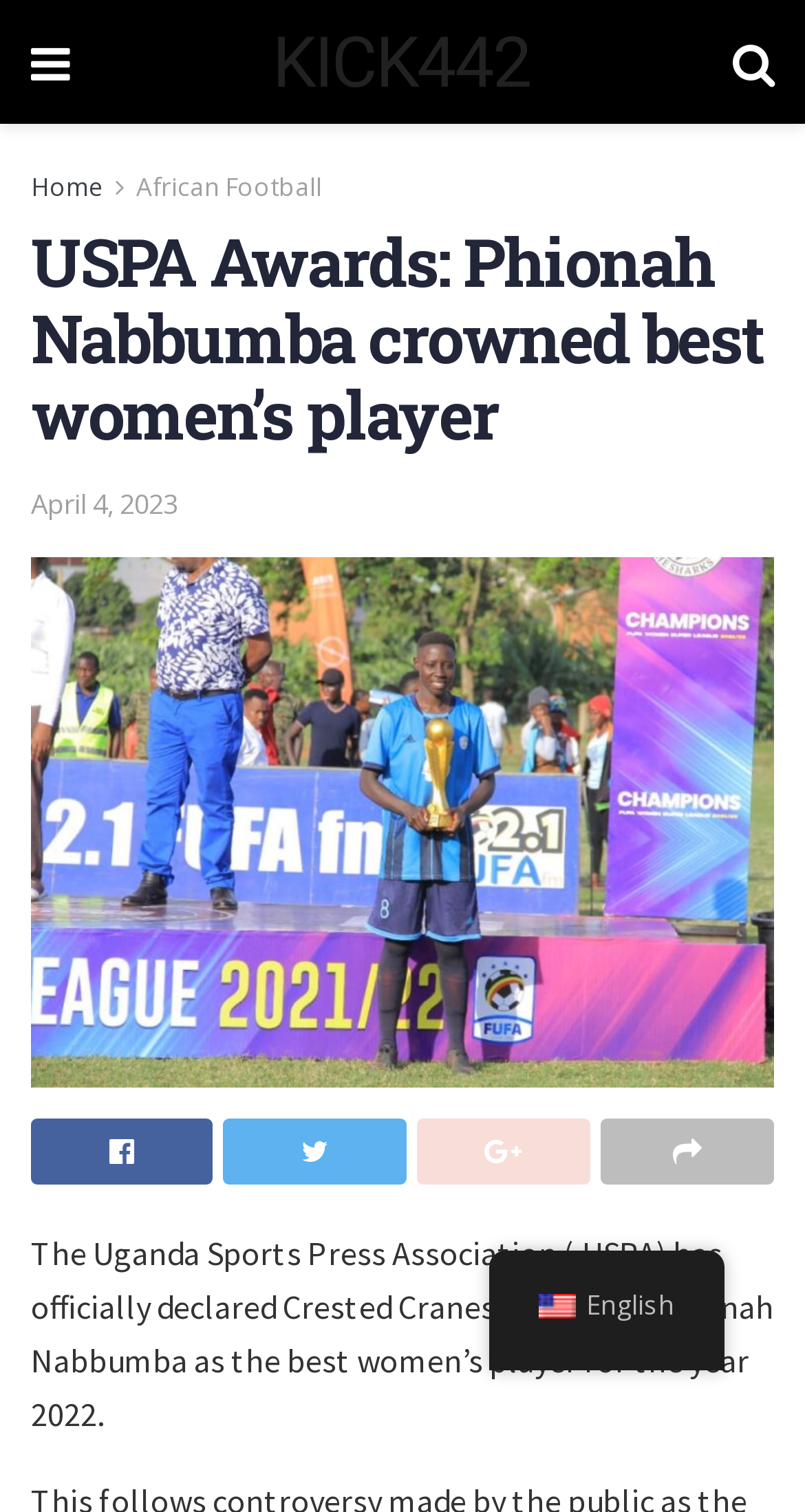Describe in detail what you see on the webpage.

The webpage is about the USPA Awards, specifically the crowning of Phionah Nabbumba as the best women's player. At the top left corner, there is a link with a Facebook icon, and next to it, a link to the website "KICK442". On the top right corner, there is a link with a Twitter icon. Below these links, there is a navigation menu with links to "Home" and "African Football".

The main content of the webpage is a news article with a heading that reads "USPA Awards: Phionah Nabbumba crowned best women’s player". Below the heading, there is a link to the article's publication date, "April 4, 2023". The article's title is repeated as a link below the publication date, and it is accompanied by an image related to the article.

The article's content is a short paragraph that summarizes the award given to Phionah Nabbumba by the Uganda Sports Press Association (USPA) as the best women's player for the year 2022. Below the article, there are several social media links, including Facebook, Twitter, and others.

At the bottom right corner, there is a link to switch the language to English, accompanied by a small flag icon.